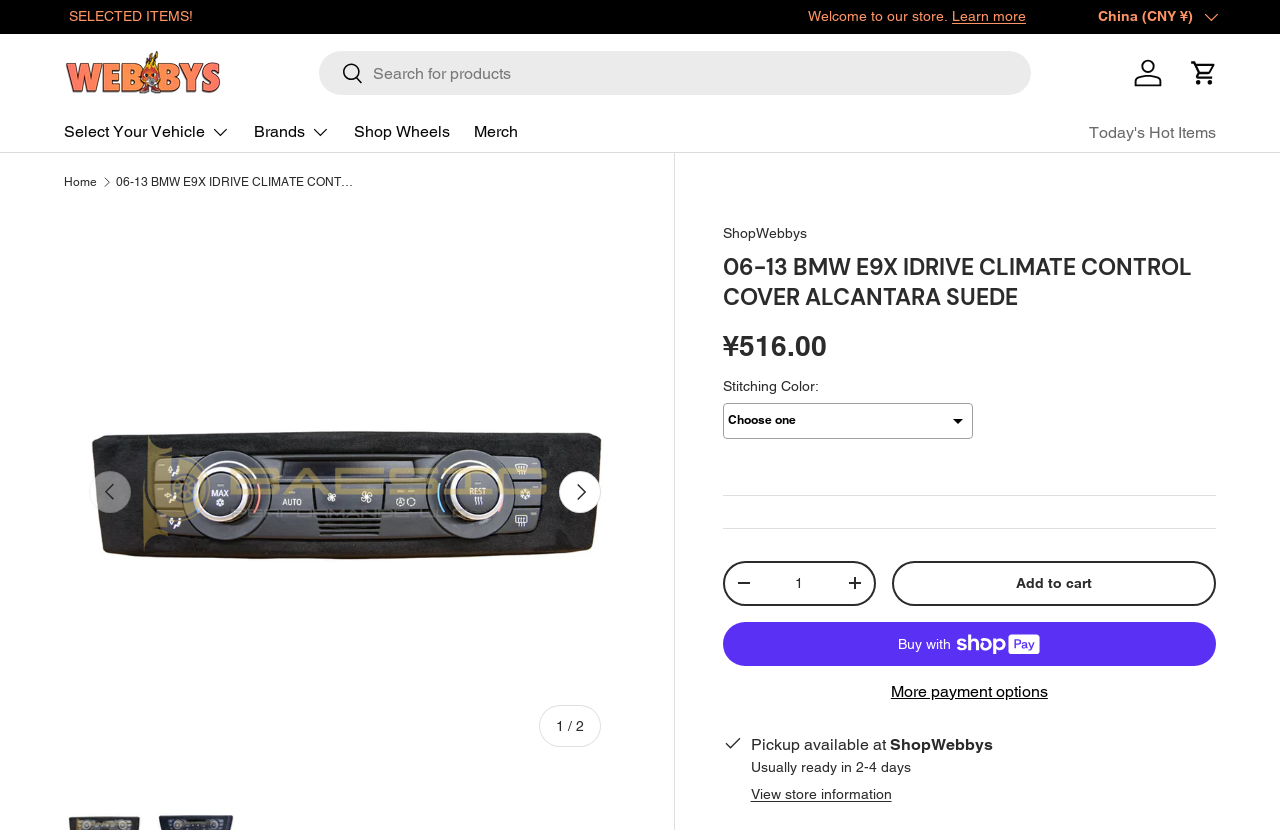Identify the bounding box coordinates of the region I need to click to complete this instruction: "Search for products".

[0.249, 0.062, 0.806, 0.115]